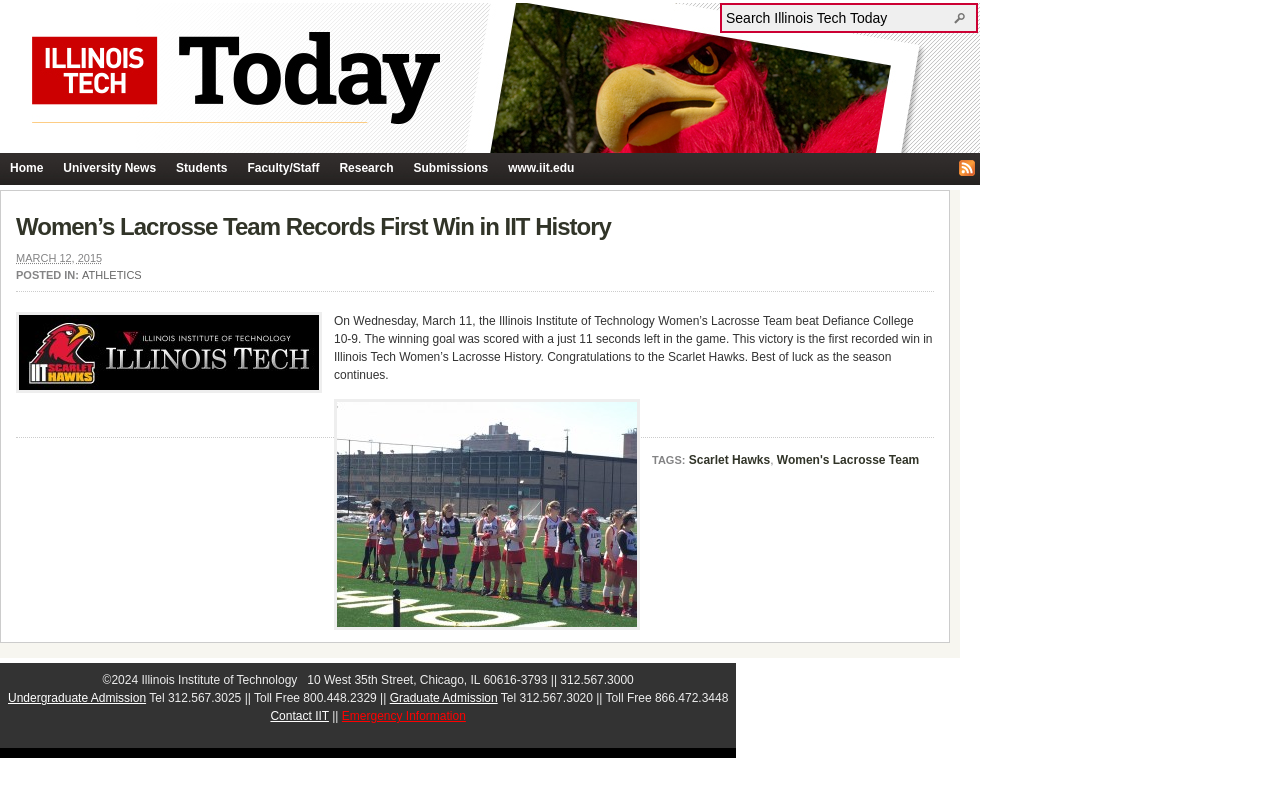Please identify the bounding box coordinates of the element I need to click to follow this instruction: "Read the article about Women’s Lacrosse Team Records First Win in IIT History".

[0.012, 0.266, 0.73, 0.306]